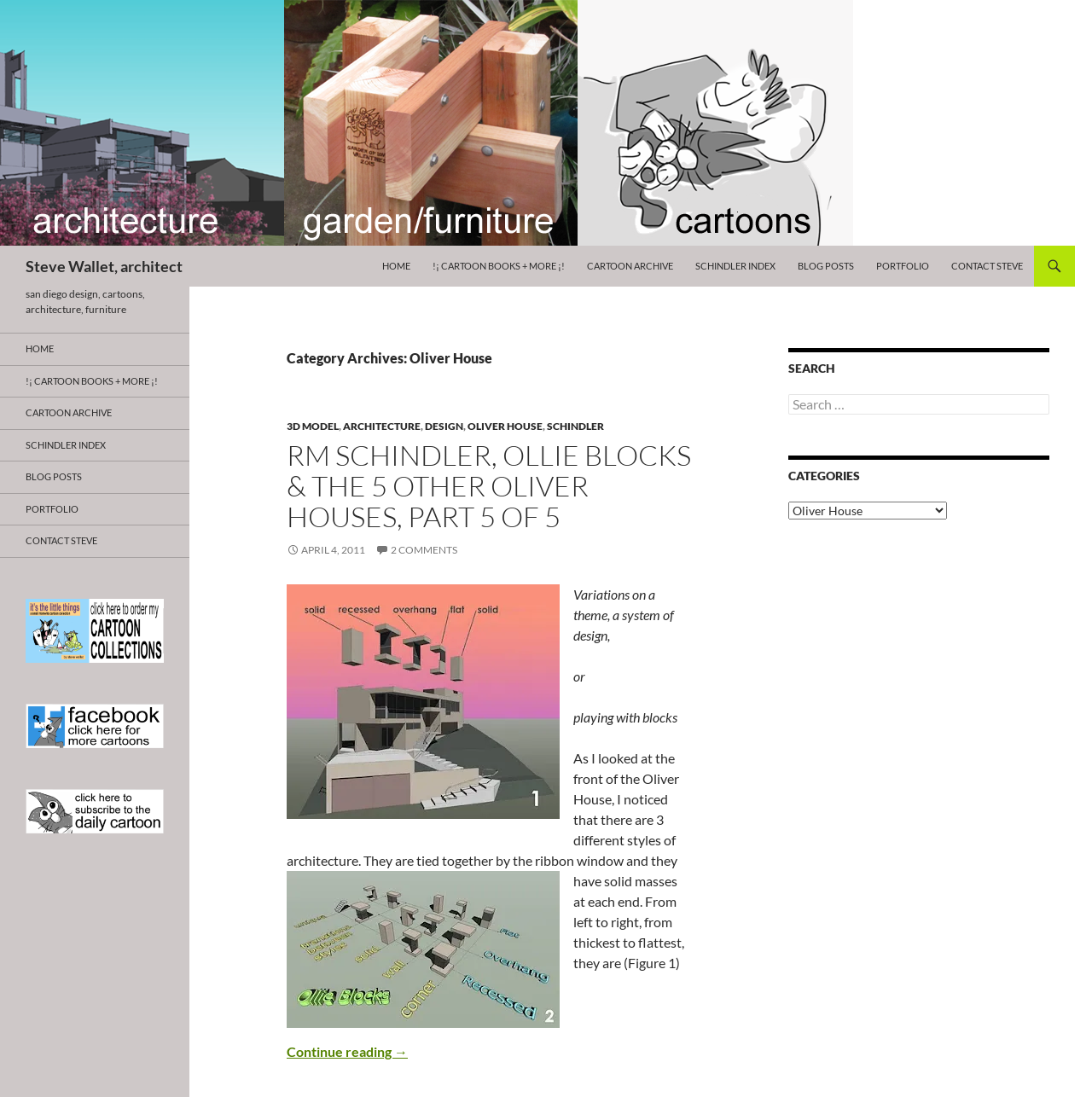What is the name of the blog post?
Answer the question in as much detail as possible.

The name of the blog post can be found in the heading 'RM SCHINDLER, OLLIE BLOCKS & THE 5 OTHER OLIVER HOUSES, PART 5 OF 5' which is located below the navigation menu. This is the title of the current blog post.